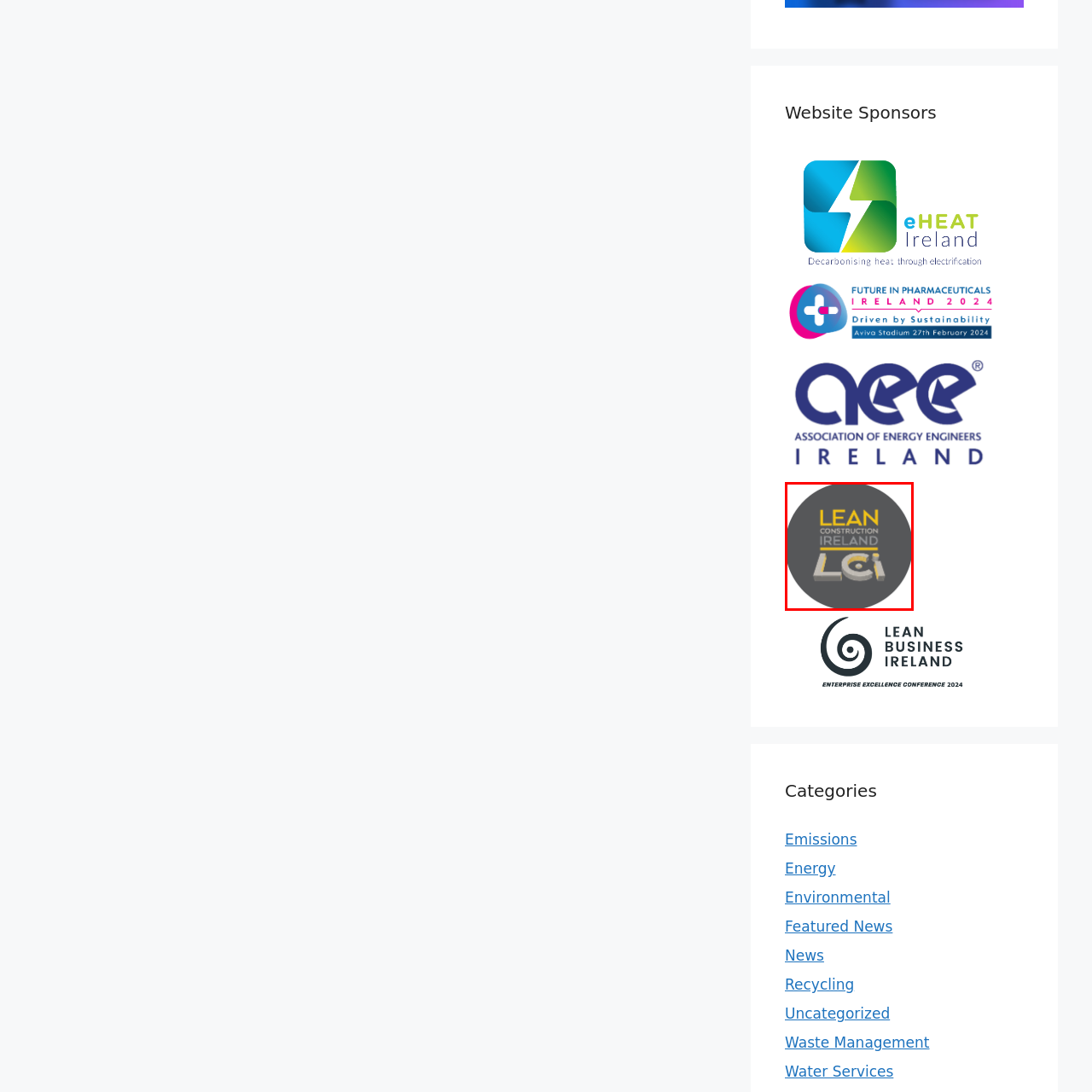Look at the photo within the red outline and describe it thoroughly.

The image showcases the logo of "Lean Construction Ireland," featuring the organization's name prominently in a modern font. The logo is designed with a sleek circular shape and is set against a dark grey background, providing a strong visual contrast. The text "LEAN CONSTRUCTION IRELAND" is displayed in a combination of yellow and white, creating an eye-catching effect, while the abbreviation "LCi" is stylized at the bottom, further emphasizing the brand. This logo represents a commitment to enhancing efficiency and collaboration in the construction industry, reflecting the principles of lean methodology.